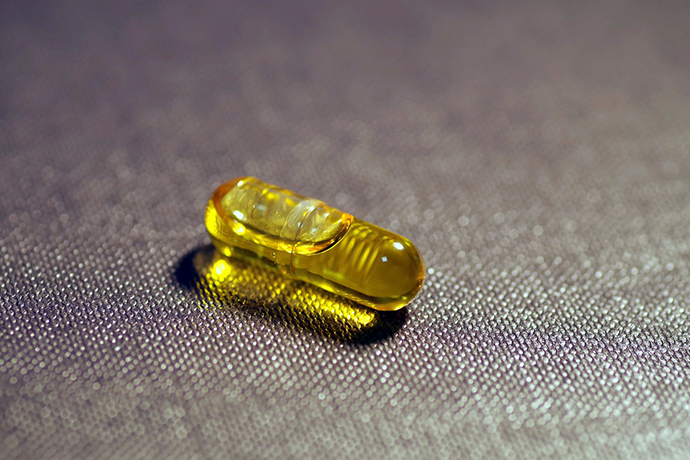Detail every visible element in the image extensively.

The image features a close-up of a yellow vitamin D supplement capsule, resting on a textured surface that enhances its visual appeal. This representation aligns with the context of discussing vitamin D, which is essential for various bodily functions including bone health and energy production. The capsule's vibrant color signifies its fat-soluble nature, emphasizing its role in dietary supplementation. This visual complements the associated content about vitamin D, highlighting its benefits and sources, such as synthesis through sunlight exposure and dietary intake.